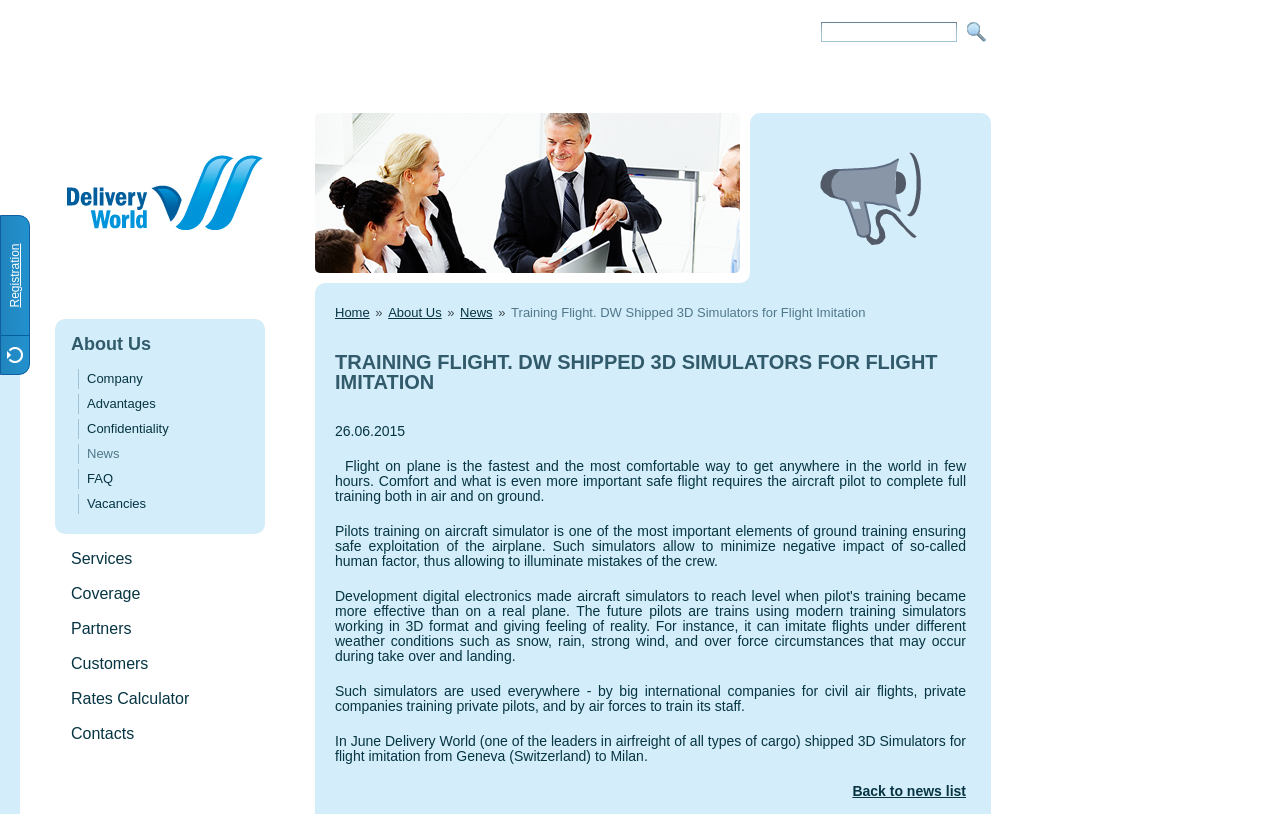Where were the 3D Simulators shipped from?
Please answer the question as detailed as possible.

The answer can be found in the StaticText element with the text 'In June Delivery World (one of the leaders in airfreight of all types of cargo) shipped 3D Simulators for flight imitation from Geneva (Switzerland) to Milan.'